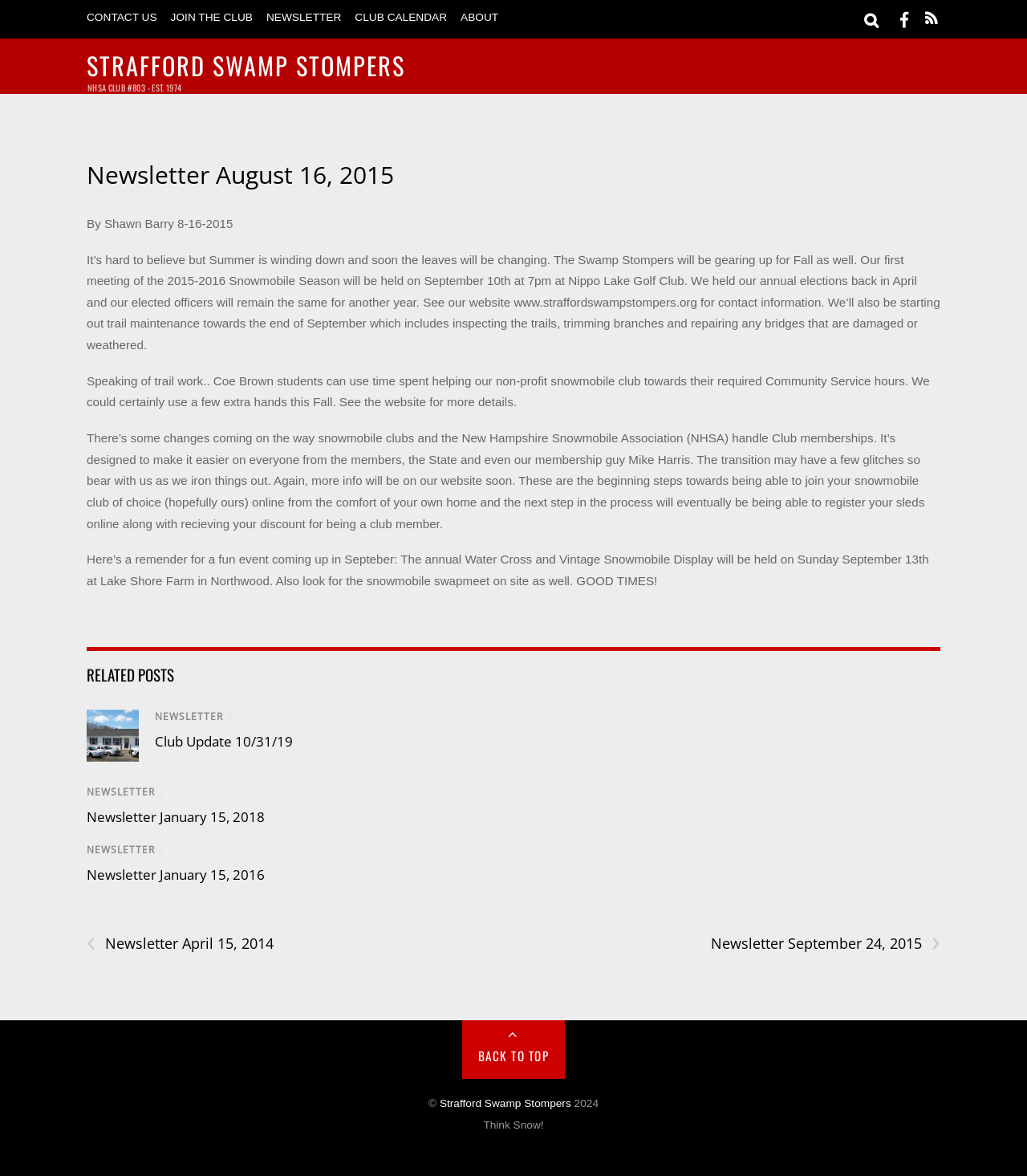Identify the primary heading of the webpage and provide its text.

Newsletter August 16, 2015